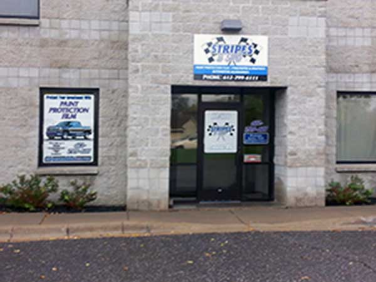Refer to the image and provide a thorough answer to this question:
When was the business established?

The caption states that the location serves as a welcoming point for customers seeking expertise in vehicle graphics and protective solutions, emphasizing a professional and customer-oriented approach since its establishment in June 1988, which allows us to determine the establishment date of the business.